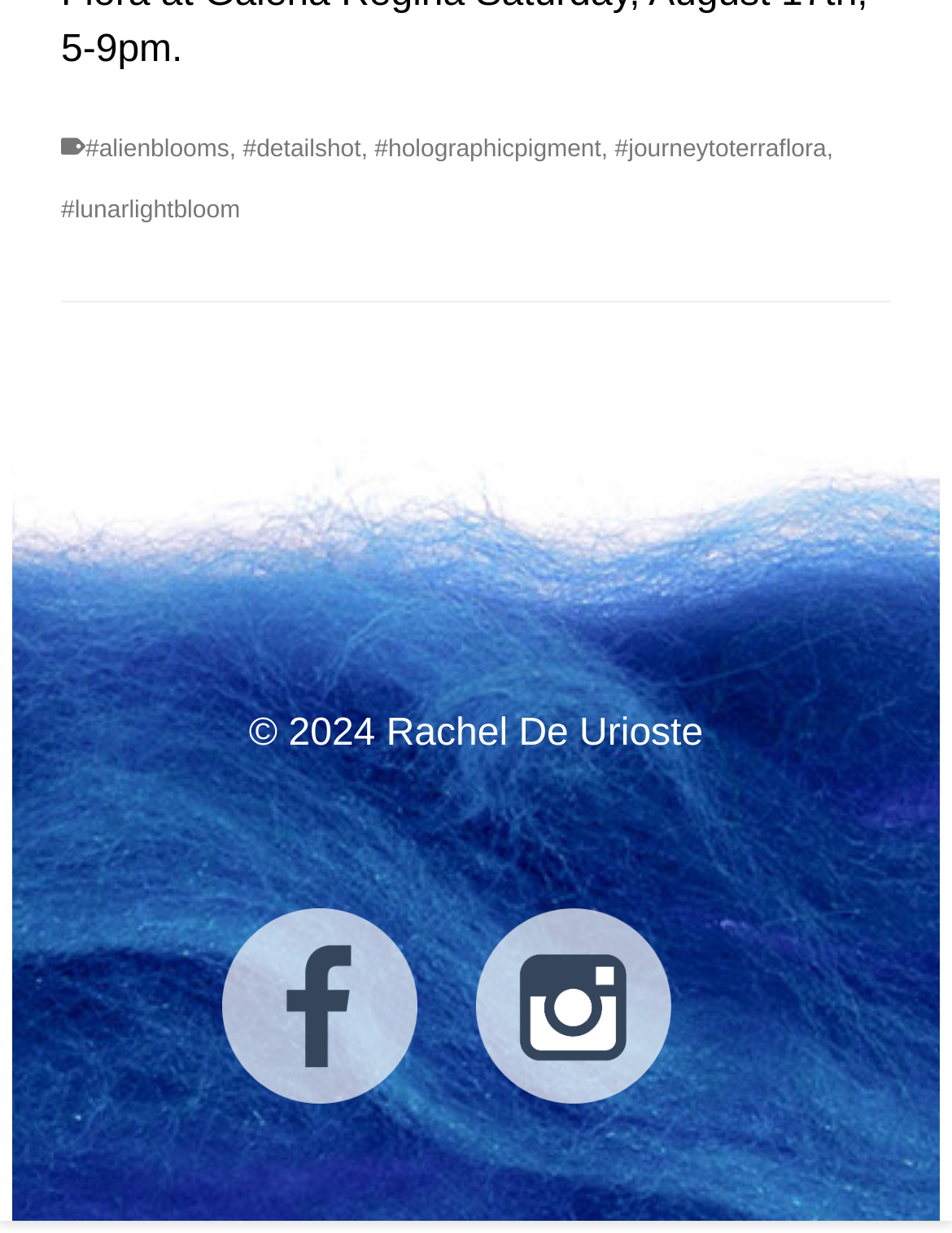What is the name of the author?
Please utilize the information in the image to give a detailed response to the question.

I found the author's name in the complementary section of the webpage, where it says '© 2024 Rachel De Urioste', indicating that the author's name is Rachel De Urioste.